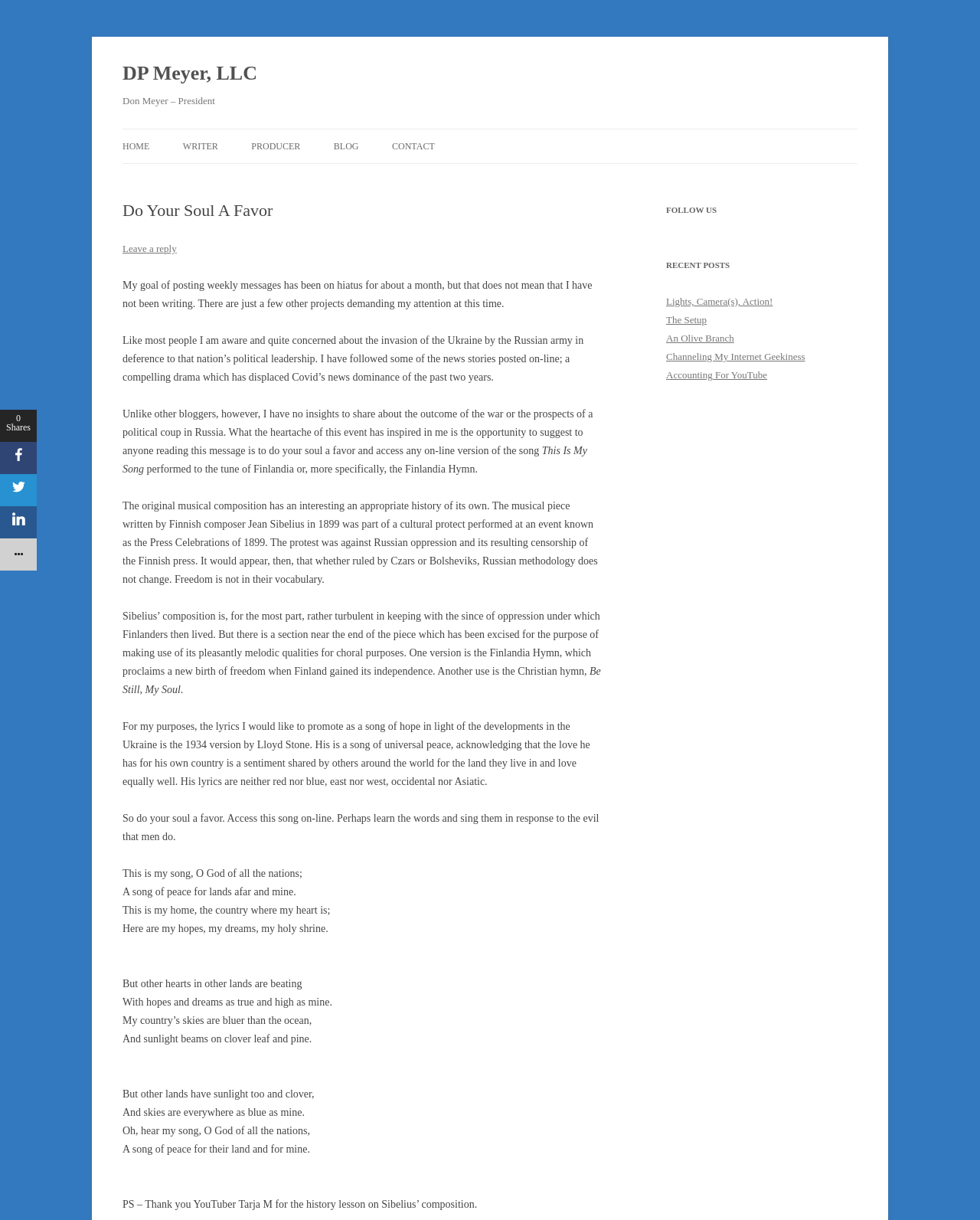What is the title of the first blog post?
Could you answer the question with a detailed and thorough explanation?

The first blog post is located below the main navigation menu, and its title is 'Do Your Soul A Favor'. This title is a heading element on the webpage.